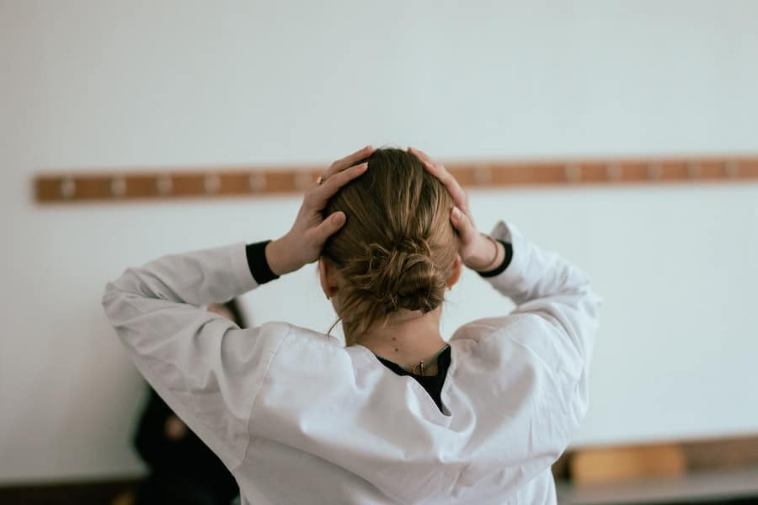What is the atmosphere of the background?
Please provide a comprehensive answer to the question based on the webpage screenshot.

The background of the image features a minimalist setting with a simple wall and a wooden bar, which creates a serene and peaceful atmosphere, emphasizing the calm and introspective moment of the person in the image.